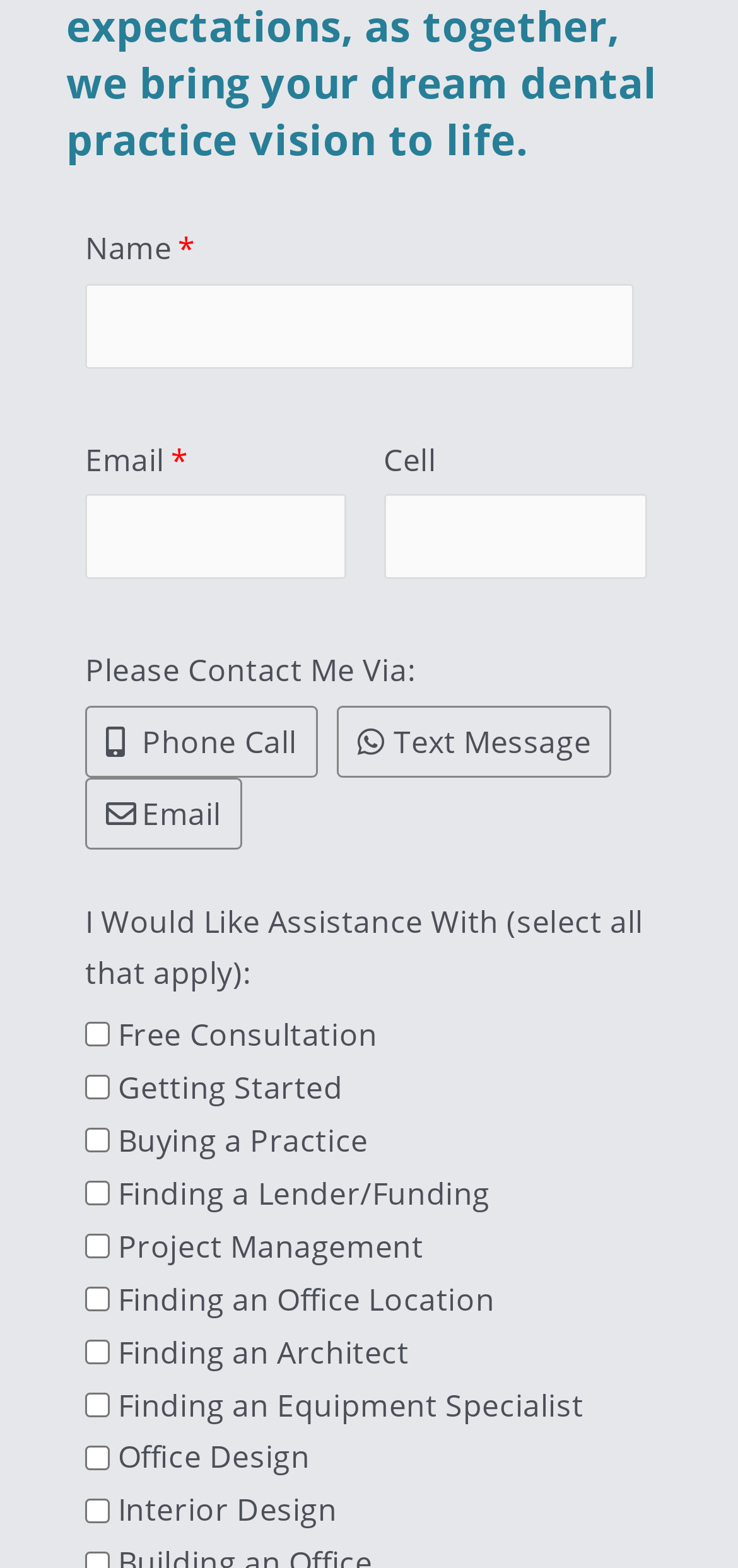How many assistance options are available?
Please ensure your answer is as detailed and informative as possible.

The webpage provides nine assistance options: Free Consultation, Getting Started, Buying a Practice, Finding a Lender/Funding, Project Management, Finding an Office Location, Finding an Architect, Finding an Equipment Specialist, and Office Design. These options are listed as checkboxes under the 'I Would Like Assistance With (select all that apply):' section.